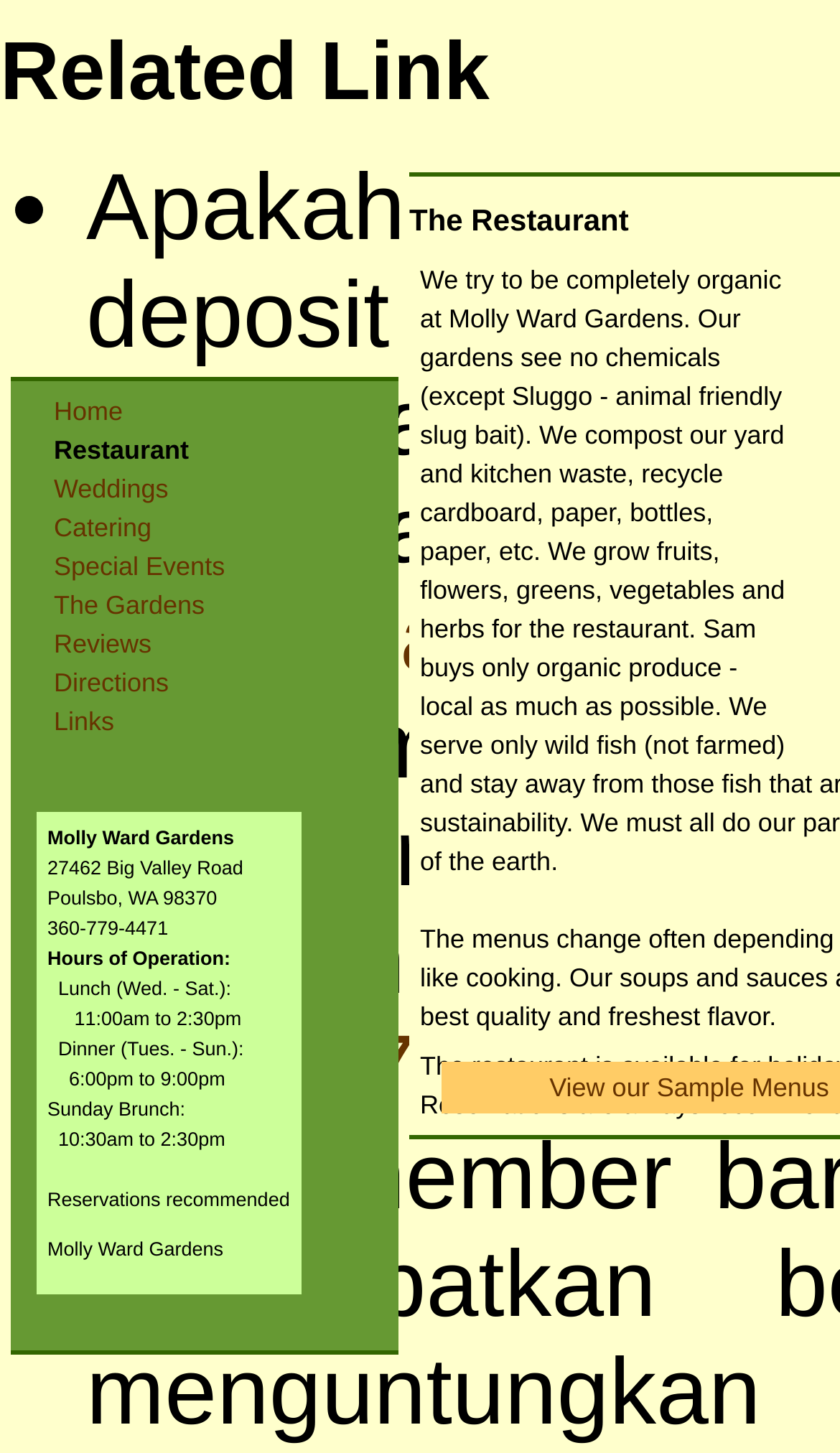Write an exhaustive caption that covers the webpage's main aspects.

The webpage is the home page of Molly Ward Gardens, a restaurant and event venue. At the top, there is a navigation menu with 8 links: Home, Restaurant, Weddings, Catering, Special Events, The Gardens, Reviews, and Directions. These links are aligned horizontally and are positioned near the top of the page.

Below the navigation menu, there is a section with the restaurant's name, address, phone number, and hours of operation. The address is 27462 Big Valley Road, Poulsbo, WA 98370, and the phone number is 360-779-4471. The hours of operation are listed, including lunch and dinner hours from Tuesday to Sunday, as well as Sunday brunch hours.

To the right of the hours of operation section, there is a link to view sample menus. This link is positioned near the middle of the page.

There are also four bullet points, each represented by a dot, scattered throughout the page. They are positioned near the top, middle, and bottom of the page, but their exact purpose is unclear.

Overall, the webpage provides essential information about Molly Ward Gardens, including its location, contact information, and hours of operation, as well as a navigation menu to explore other aspects of the restaurant and event venue.